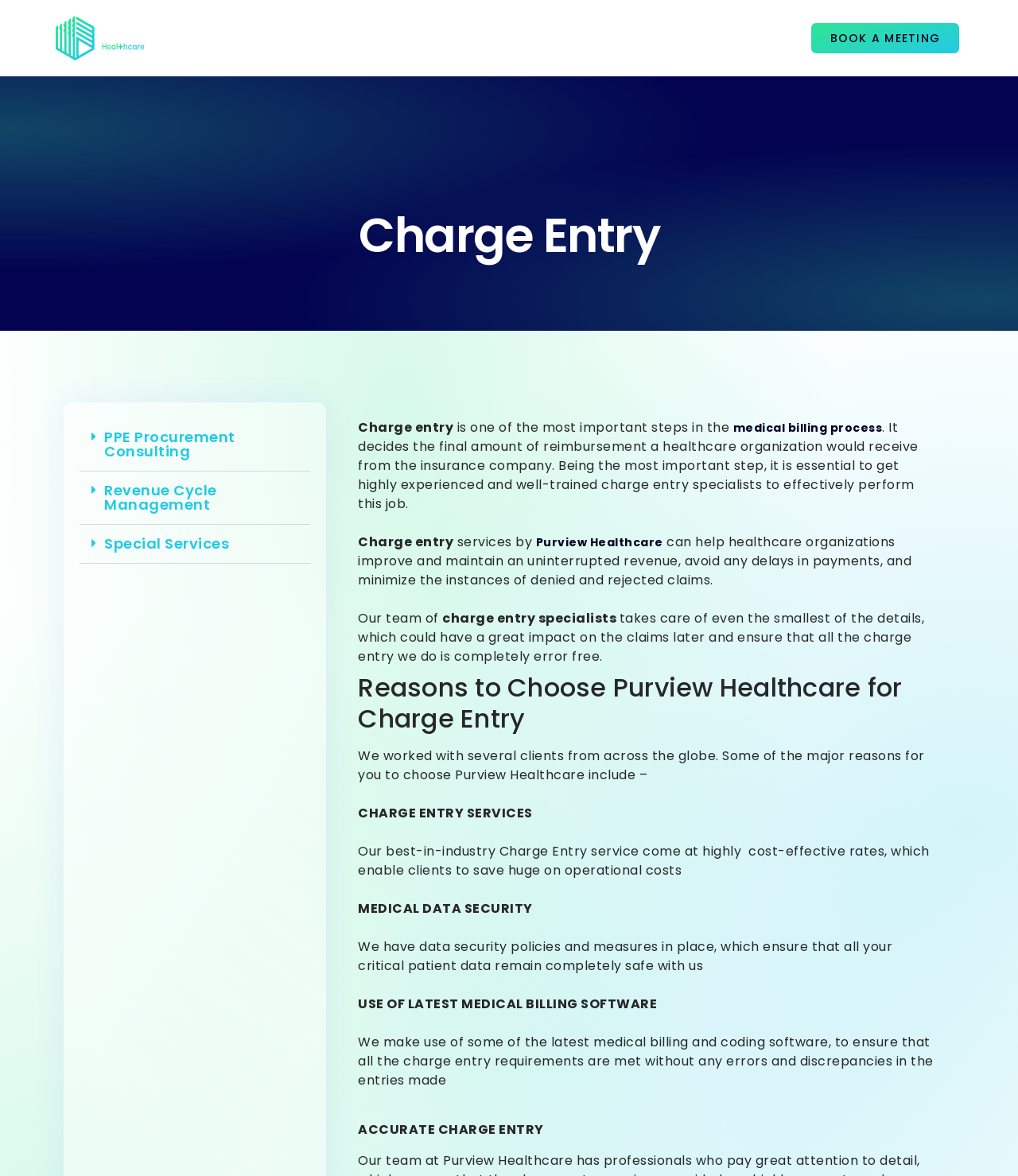Please give a succinct answer using a single word or phrase:
What is the main service offered by Purview Healthcare?

Charge Entry